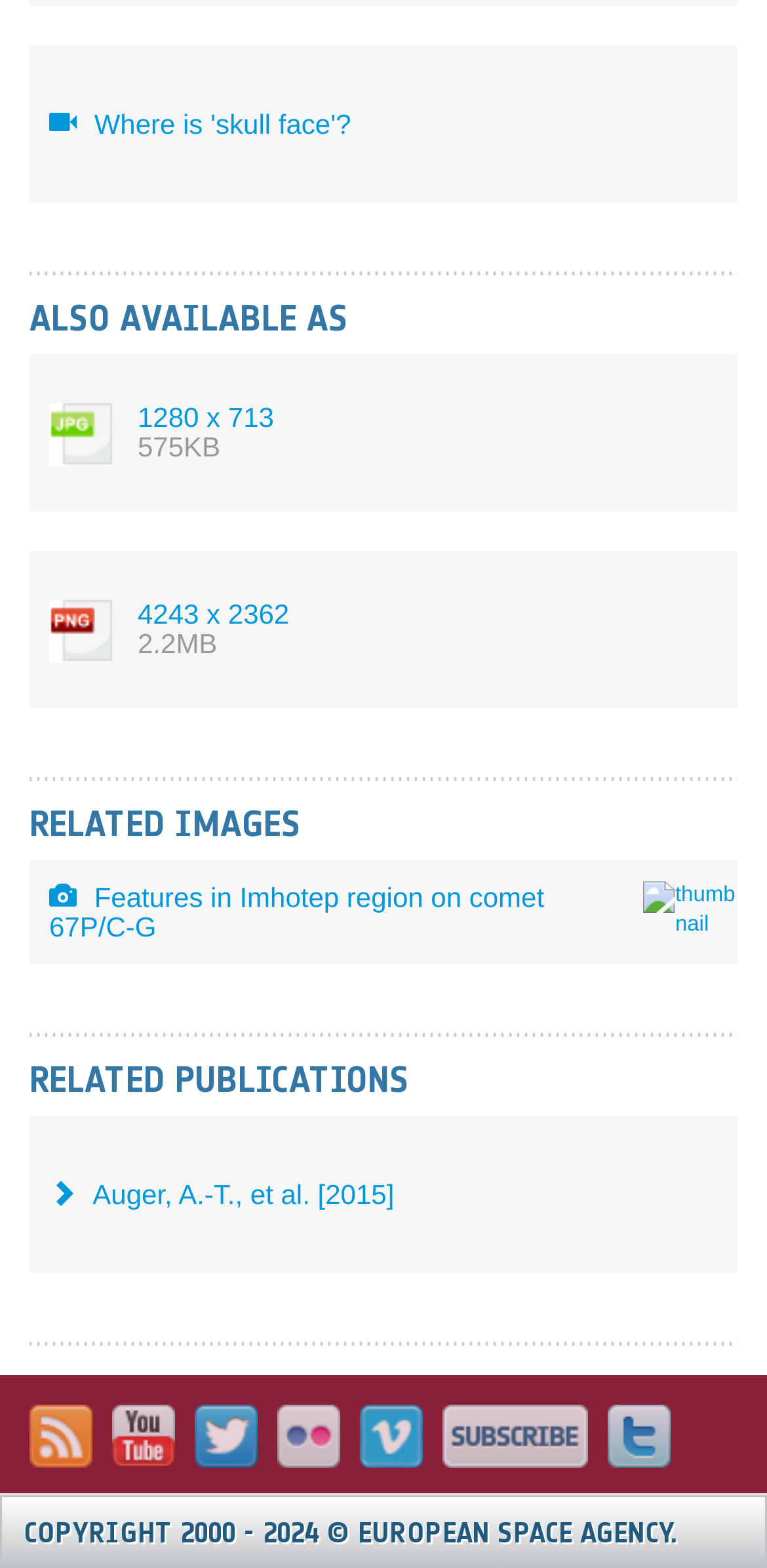Provide your answer to the question using just one word or phrase: What is the topic of the webpage?

Comet 67P